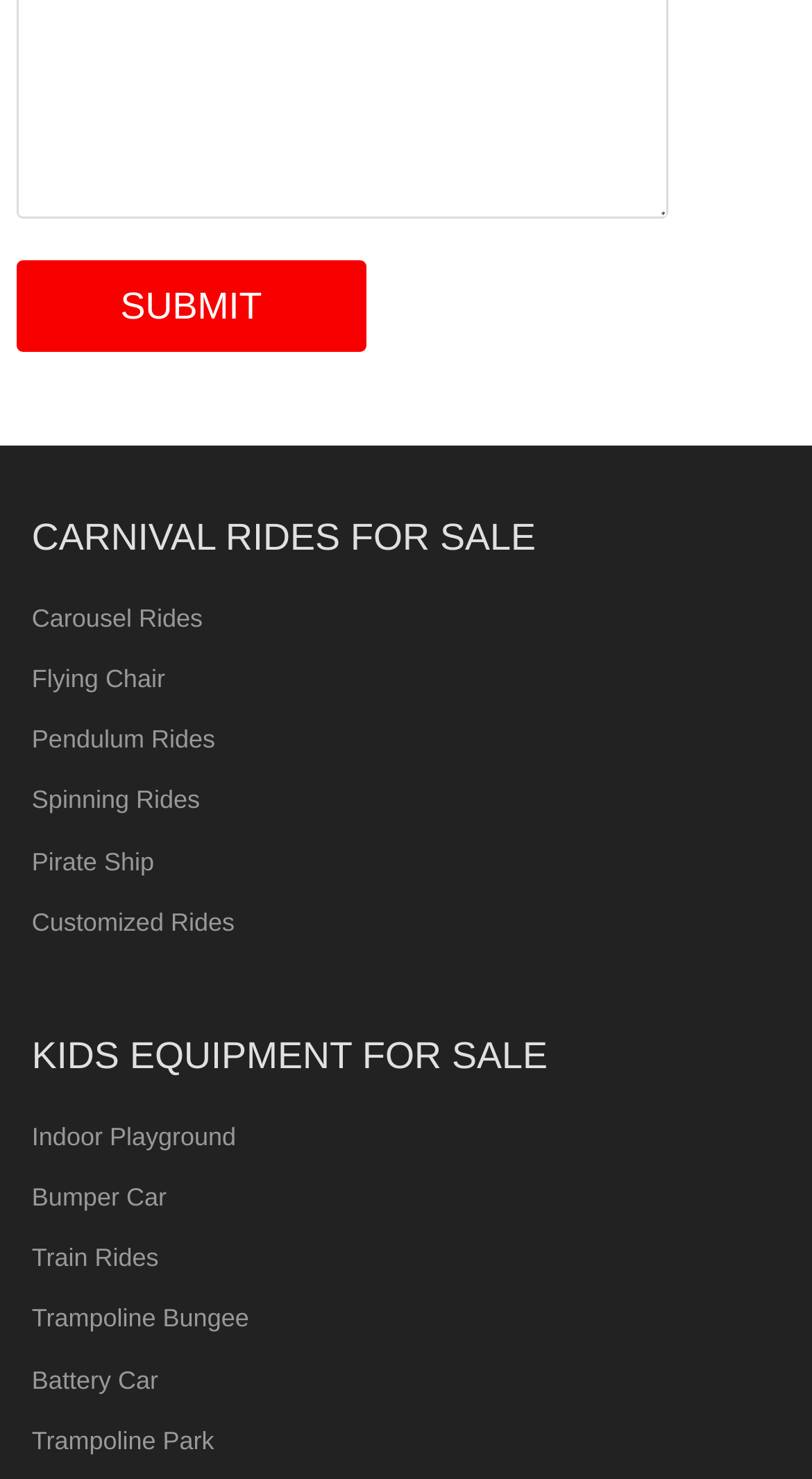Show the bounding box coordinates of the region that should be clicked to follow the instruction: "Explore 'Pendulum Rides'."

[0.039, 0.49, 0.265, 0.51]